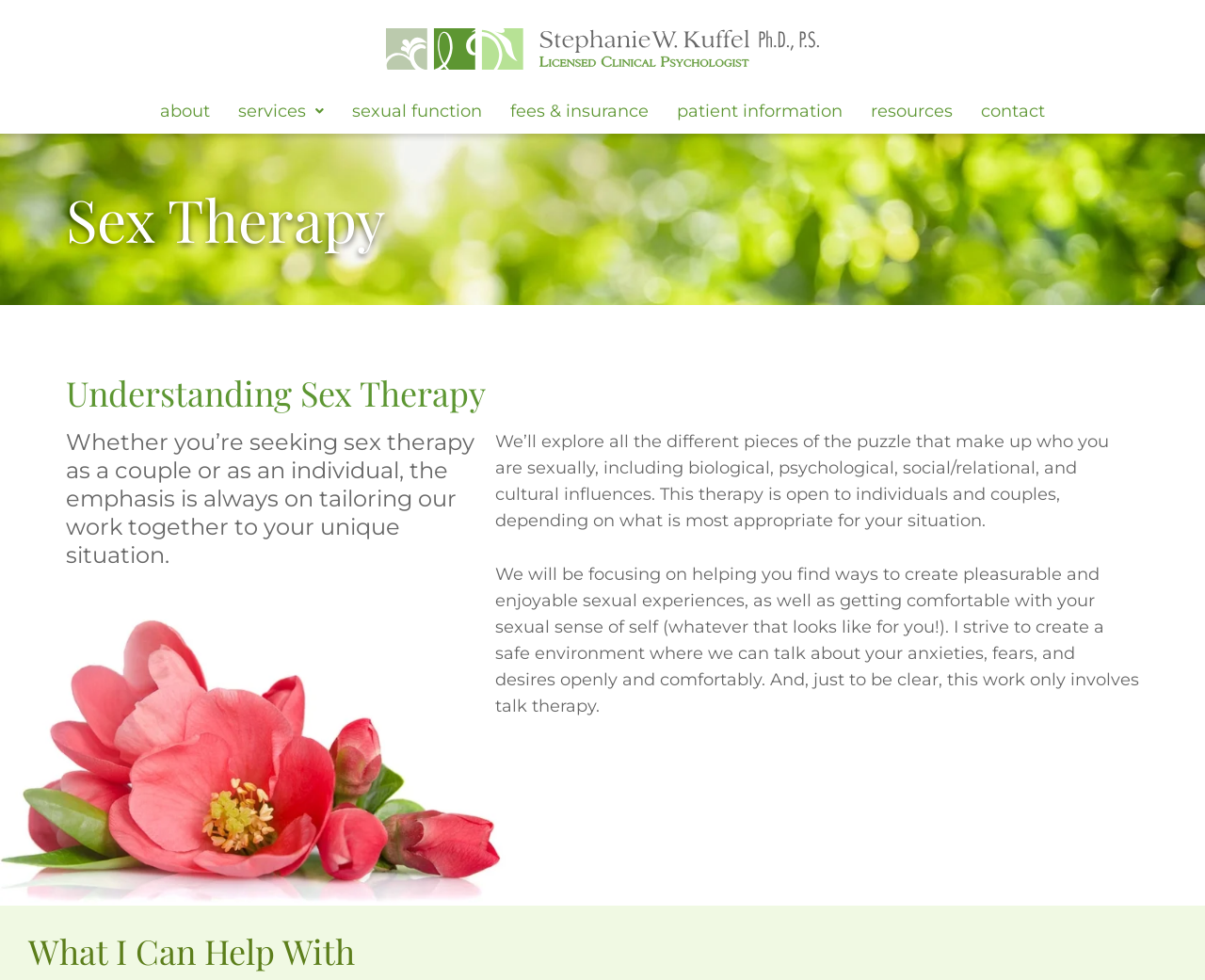Refer to the image and answer the question with as much detail as possible: What is the goal of the sex therapy?

According to the webpage, the goal of the sex therapy is to help individuals or couples create pleasurable and enjoyable sexual experiences, and to get comfortable with their sexual sense of self.